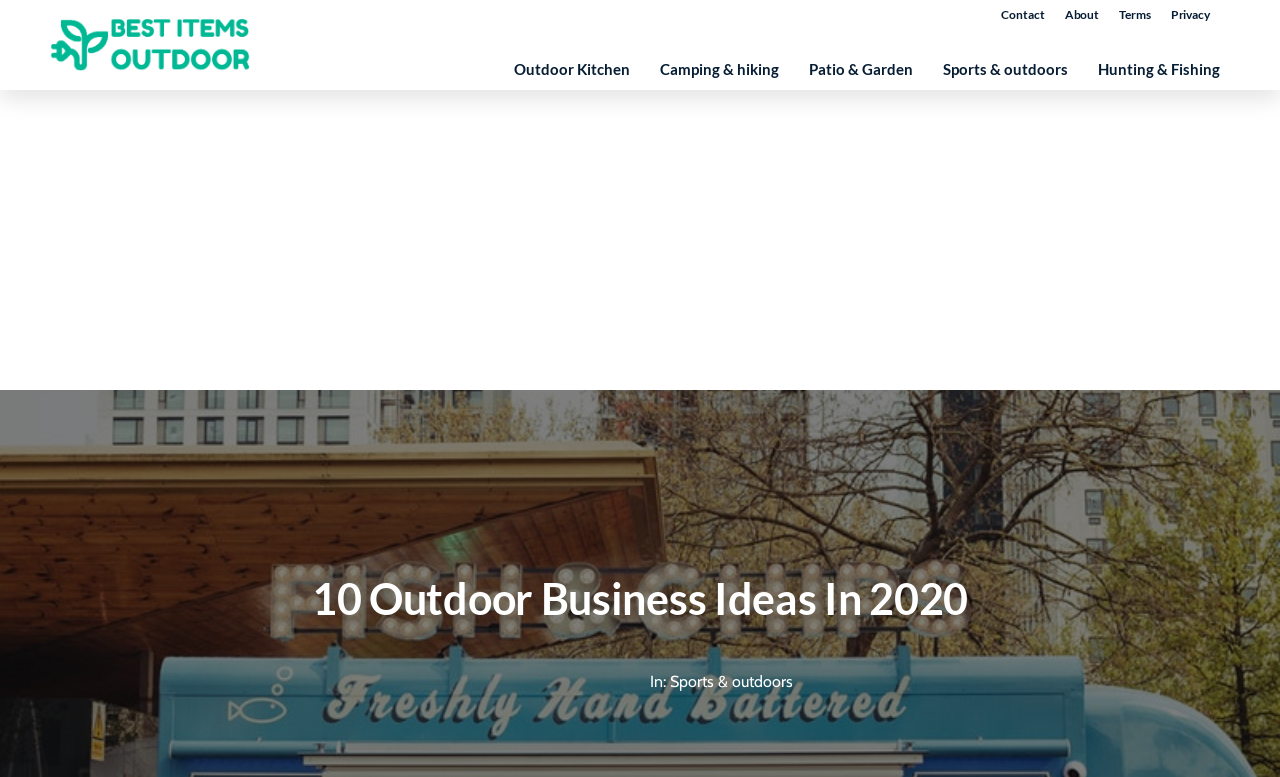What is the position of the logo on the webpage?
Based on the content of the image, thoroughly explain and answer the question.

I analyzed the bounding box coordinates of the image 'best-outdoor-items-logo' and found that it is located at the top left of the webpage, with coordinates [0.039, 0.023, 0.195, 0.093].